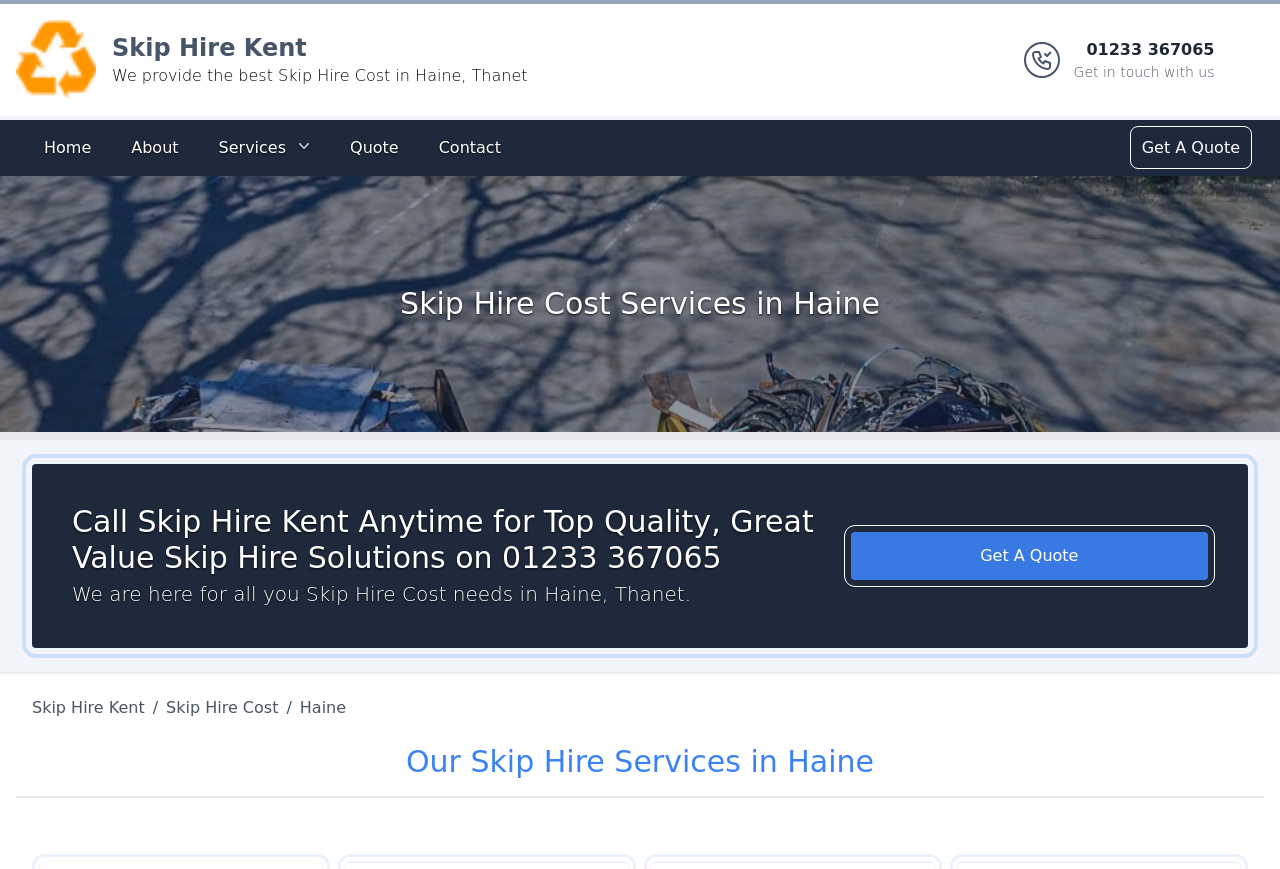Find the UI element described as: "Skip Hire Kent" and predict its bounding box coordinates. Ensure the coordinates are four float numbers between 0 and 1, [left, top, right, bottom].

[0.025, 0.801, 0.119, 0.829]